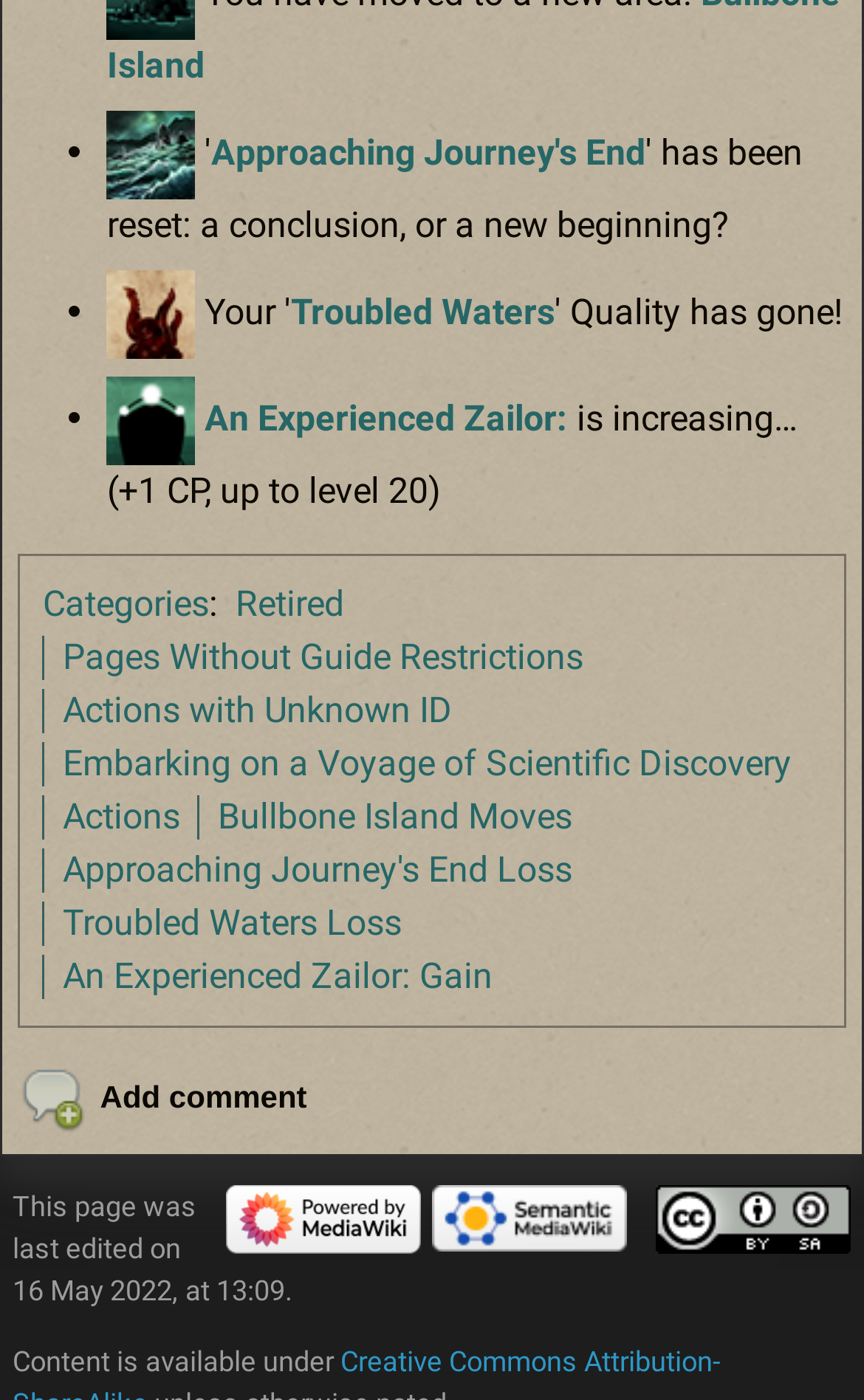Specify the bounding box coordinates of the area to click in order to follow the given instruction: "Go to the 'Categories' page."

[0.049, 0.416, 0.242, 0.446]